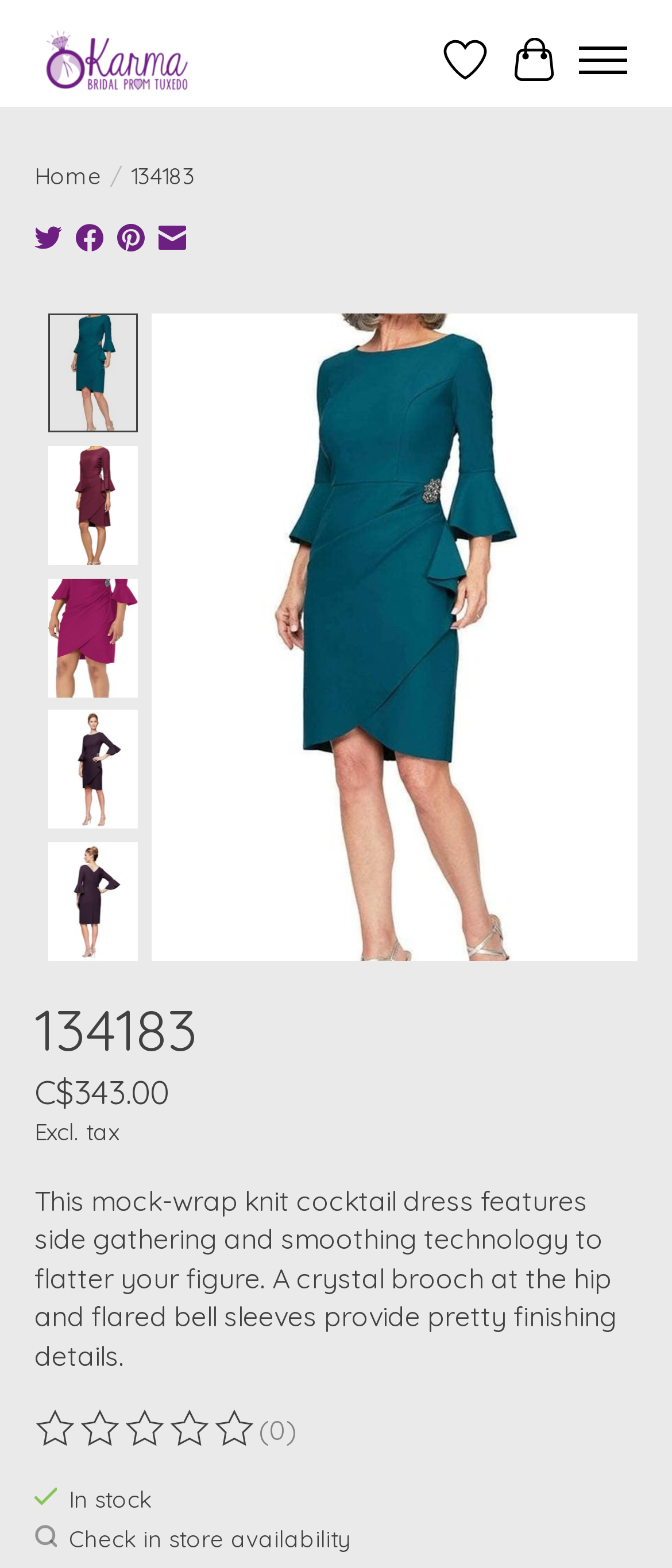What is the rating of this product?
Identify the answer in the screenshot and reply with a single word or phrase.

0 out of 5